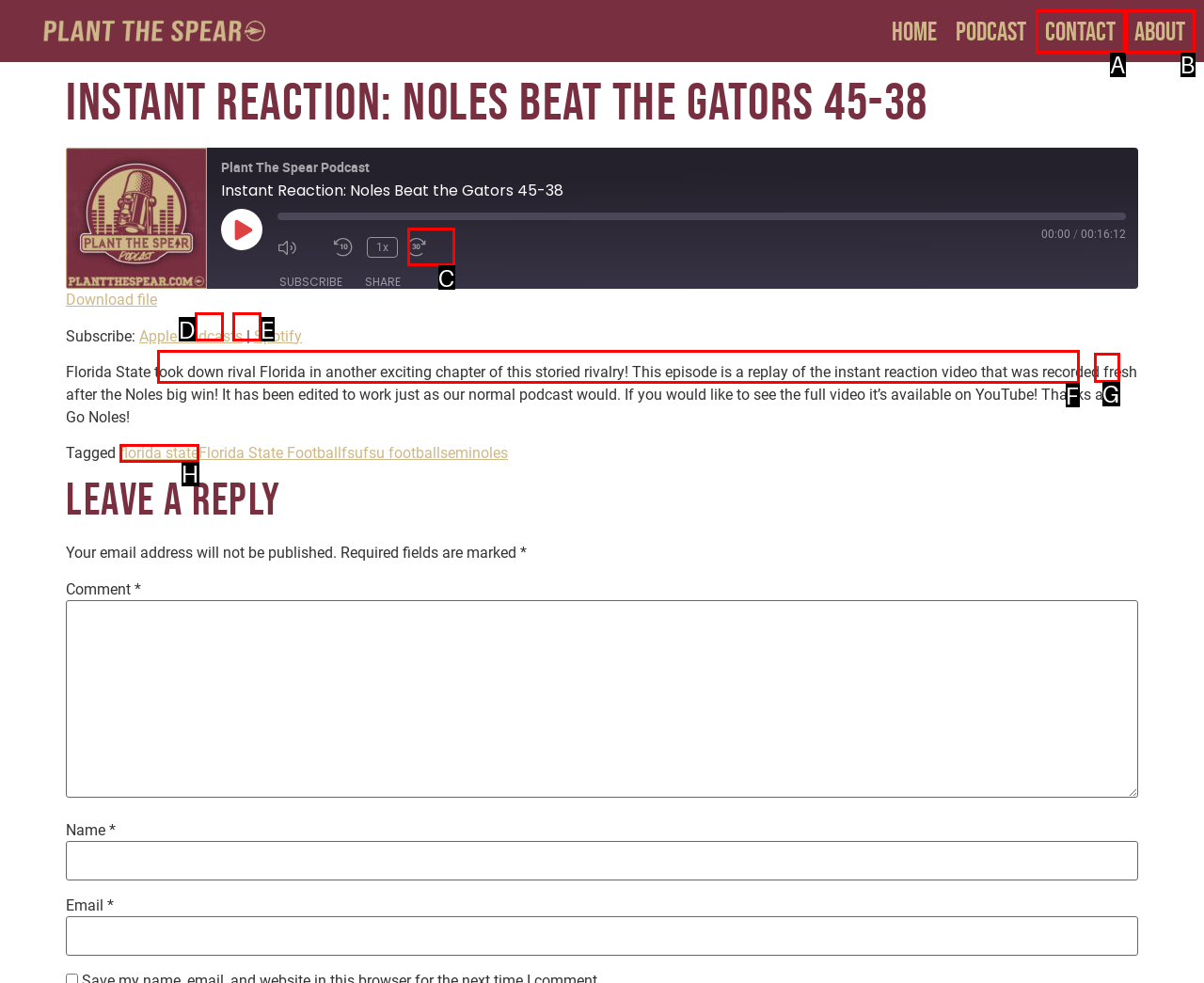Select the appropriate bounding box to fulfill the task: Copy the RSS Feed URL Respond with the corresponding letter from the choices provided.

G